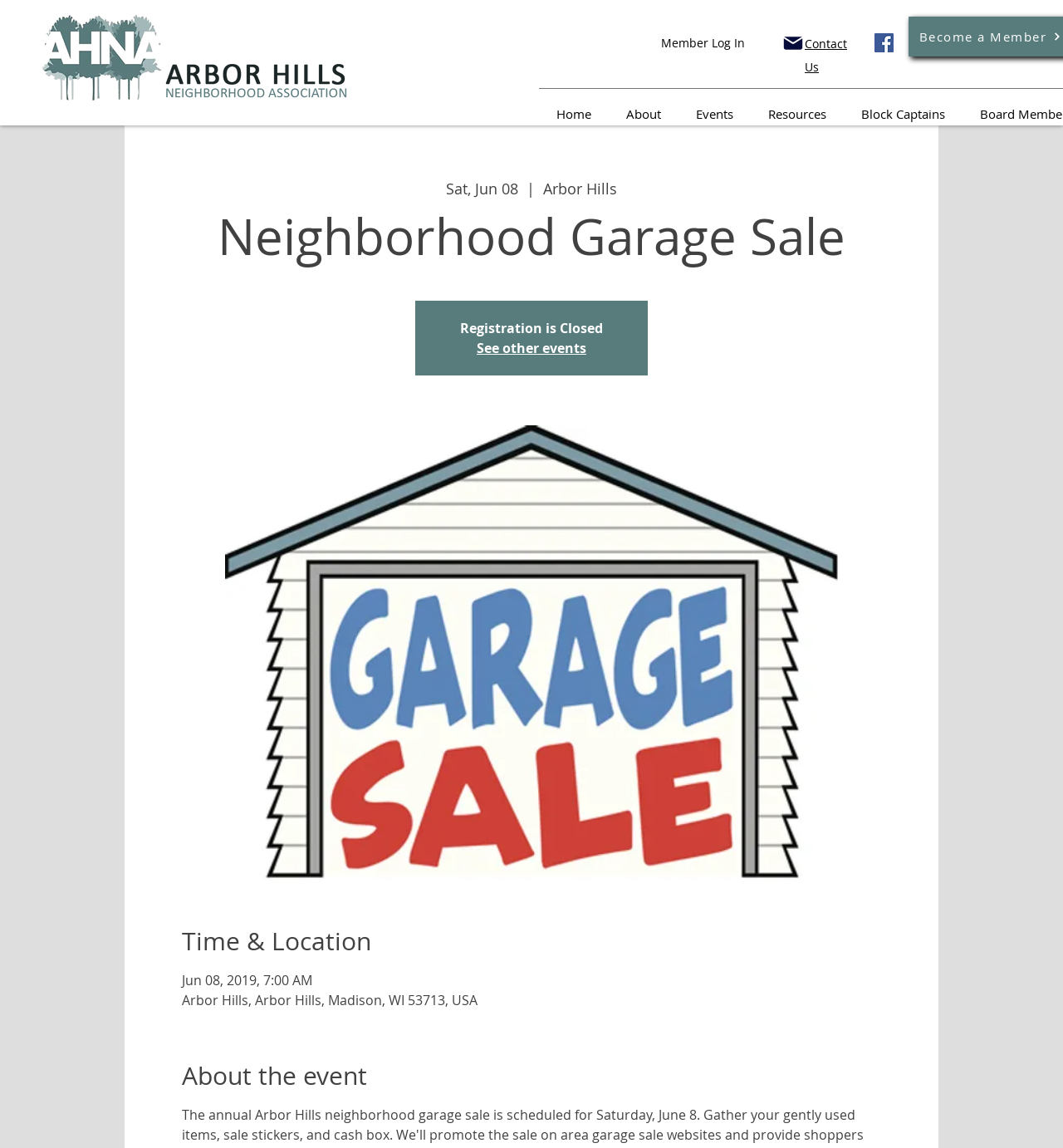Describe in detail what you see on the webpage.

The webpage is about the annual Arbor Hills neighborhood garage sale, scheduled for Saturday, June 8. At the top left corner, there is a long logo image. On the top right corner, there are links to "Mail" and "Contact Us", followed by a navigation menu with links to "Home", "About", "Events", "Resources", and "Block Captains". Below the navigation menu, there is a social bar with a link to Facebook, represented by an image.

In the main content area, there is a button to log in for members. Above the button, there is a heading that reads "Neighborhood Garage Sale" and a subheading that displays the date "Sat, Jun 08" and the location "Arbor Hills". Below the button, there is a notice that "Registration is Closed". There is also a link to "See other events" and a large image related to the neighborhood garage sale.

The webpage also provides details about the event, including a heading "Time & Location" with the date and time "Jun 08, 2019, 7:00 AM" and the location "Arbor Hills, Arbor Hills, Madison, WI 53713, USA". Finally, there is a heading "About the event" that likely provides more information about the garage sale.